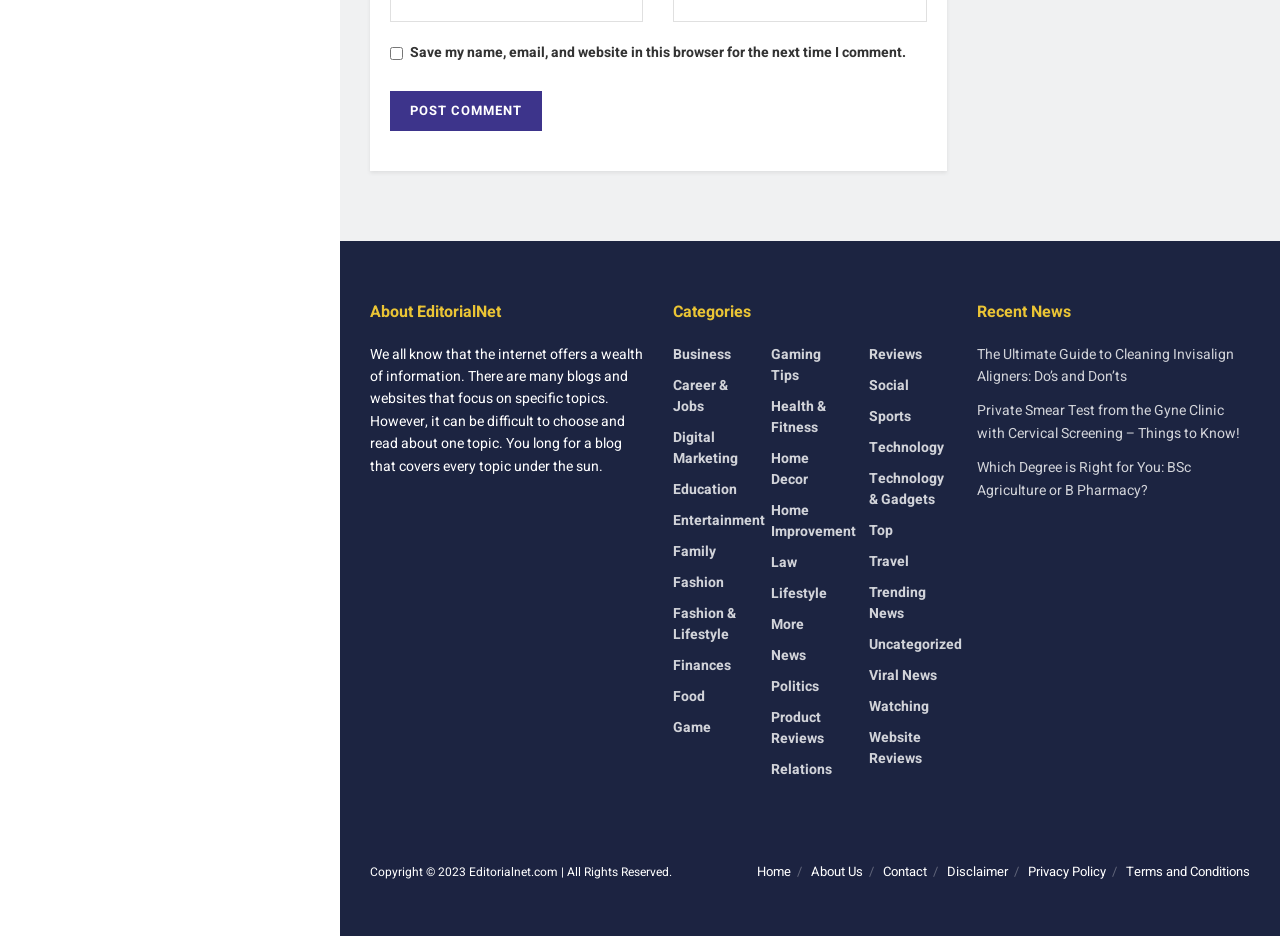Locate the bounding box coordinates of the clickable region to complete the following instruction: "Read about Business."

[0.526, 0.366, 0.571, 0.388]